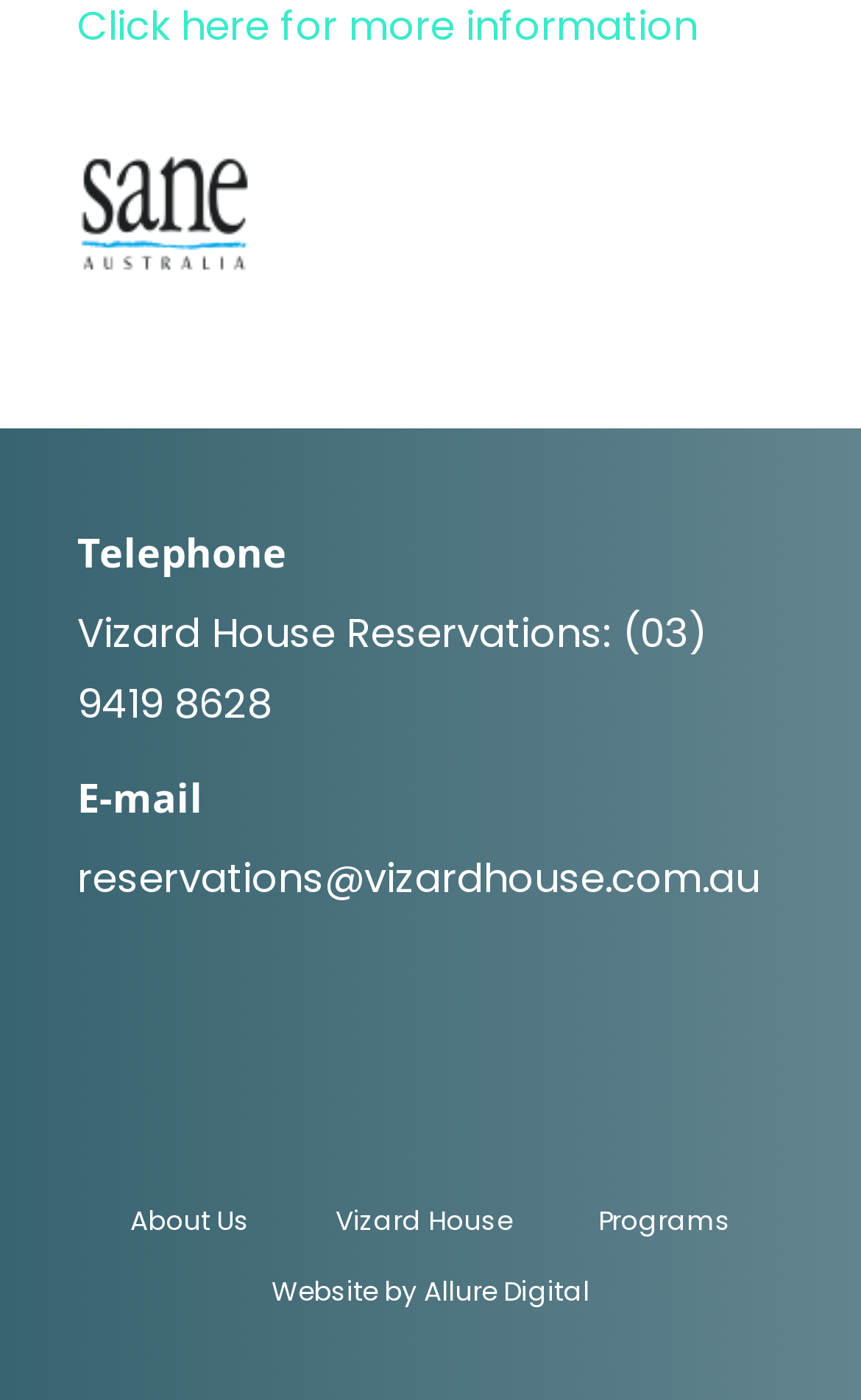What is the phone number for Vizard House Reservations?
Look at the screenshot and give a one-word or phrase answer.

(03) 9419 8628